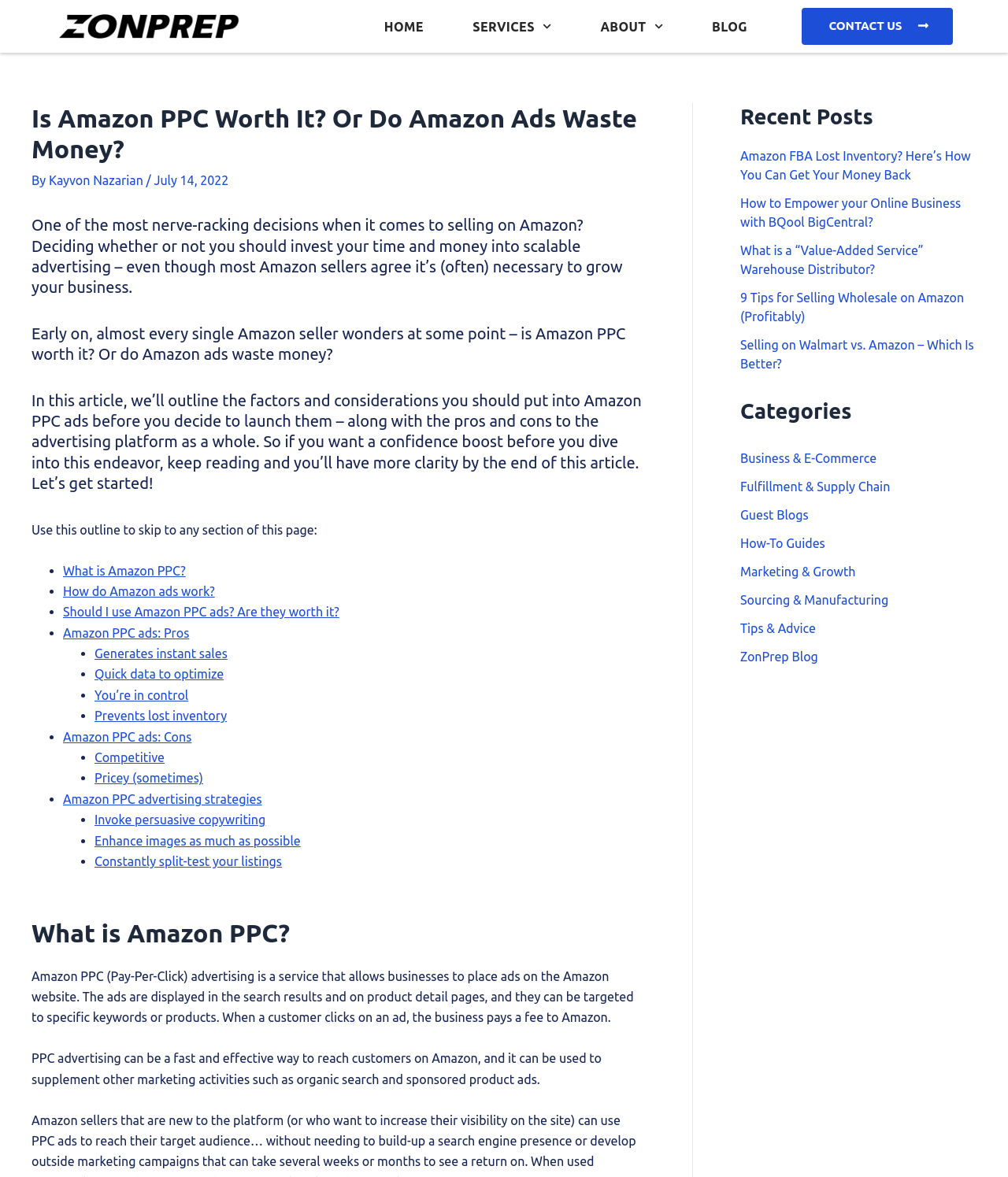Provide a single word or phrase answer to the question: 
What are the pros of Amazon PPC ads?

Generates instant sales, Quick data to optimize, You’re in control, Prevents lost inventory